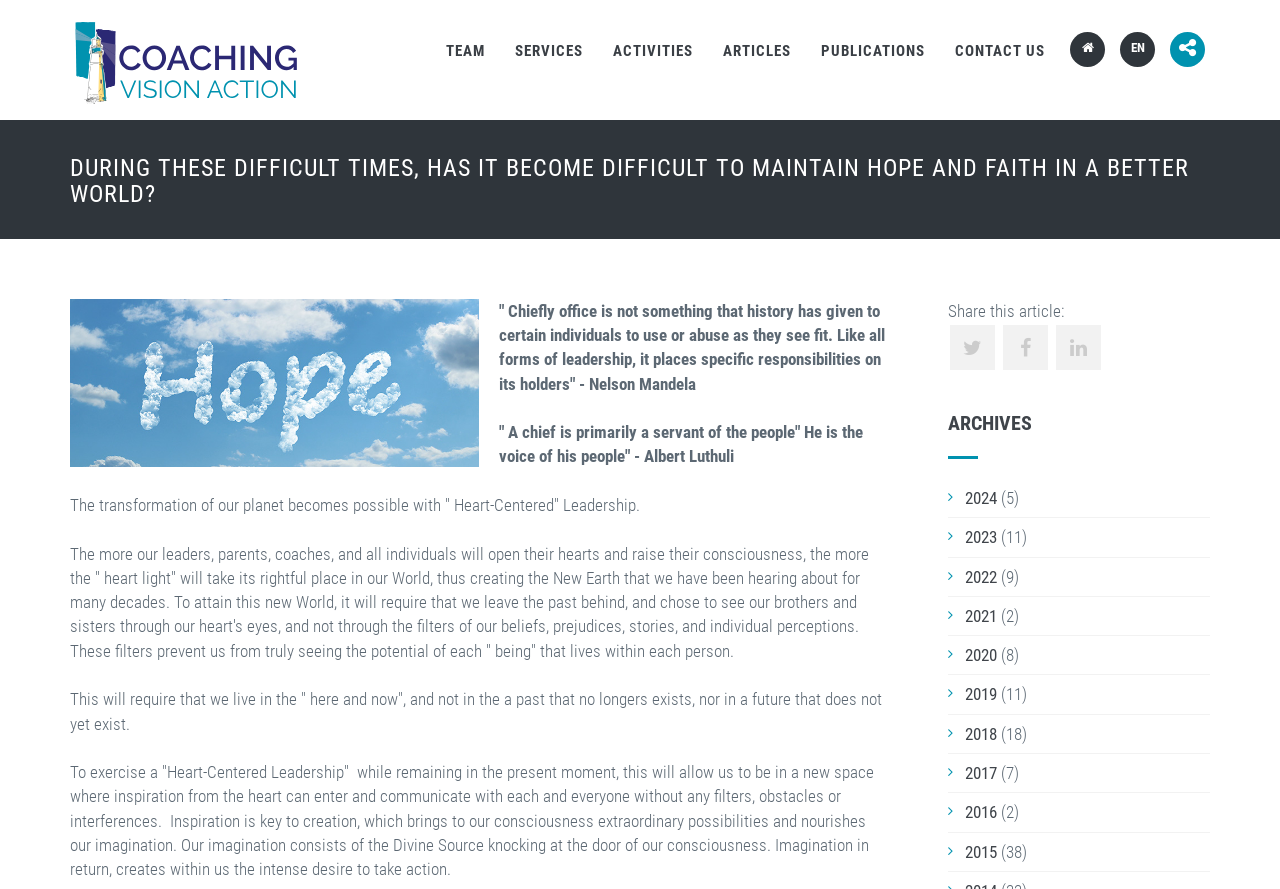What is the topic of the article quoted on this webpage?
Please provide a detailed answer to the question.

The article quoted on this webpage appears to be discussing the topic of leadership, specifically the importance of 'Heart-Centered Leadership' in creating a better world. The article quotes notable figures such as Nelson Mandela and Albert Luthuli, and discusses the role of leaders in serving the people.